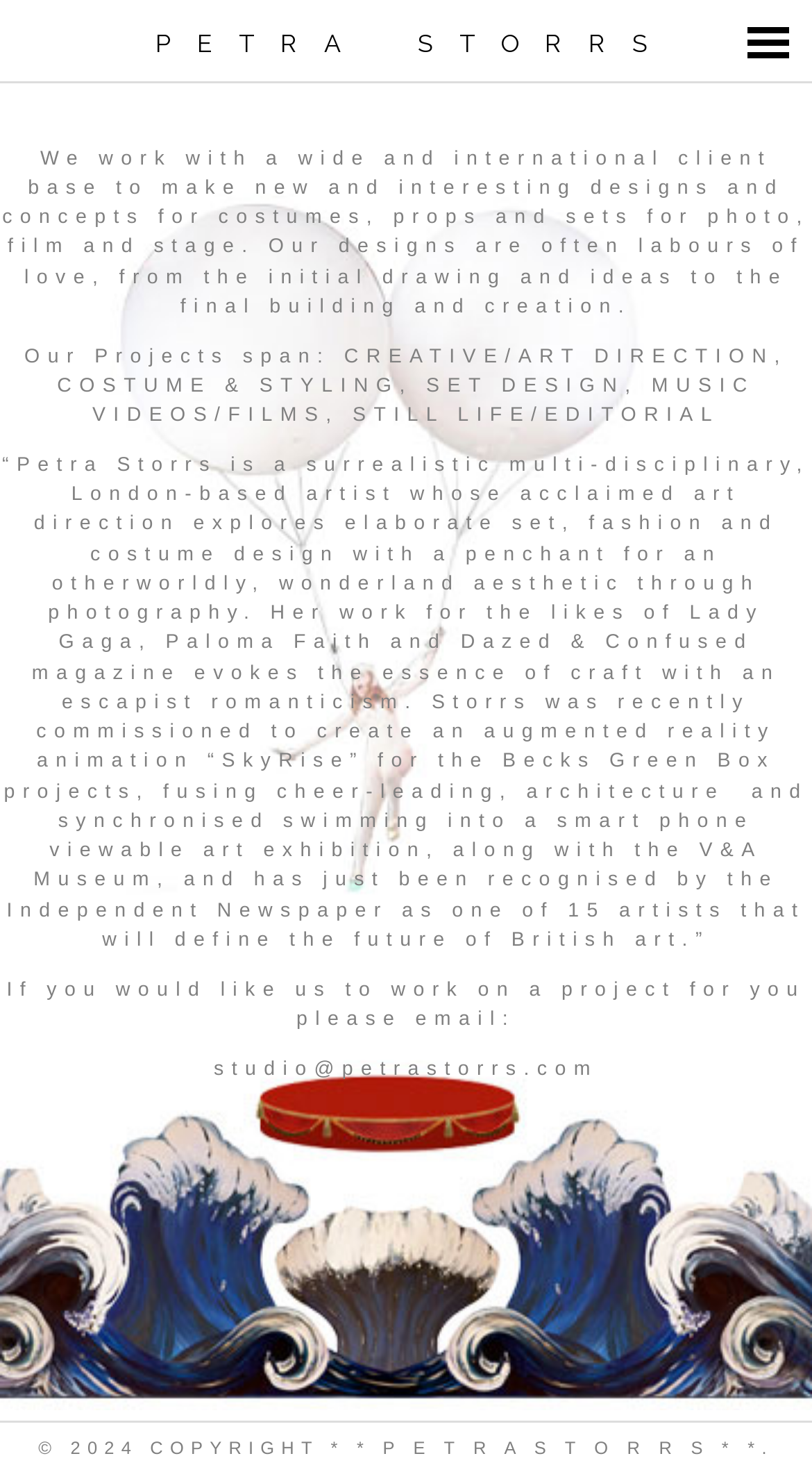Identify the main heading of the webpage and provide its text content.

P E T R A    S T O R R S